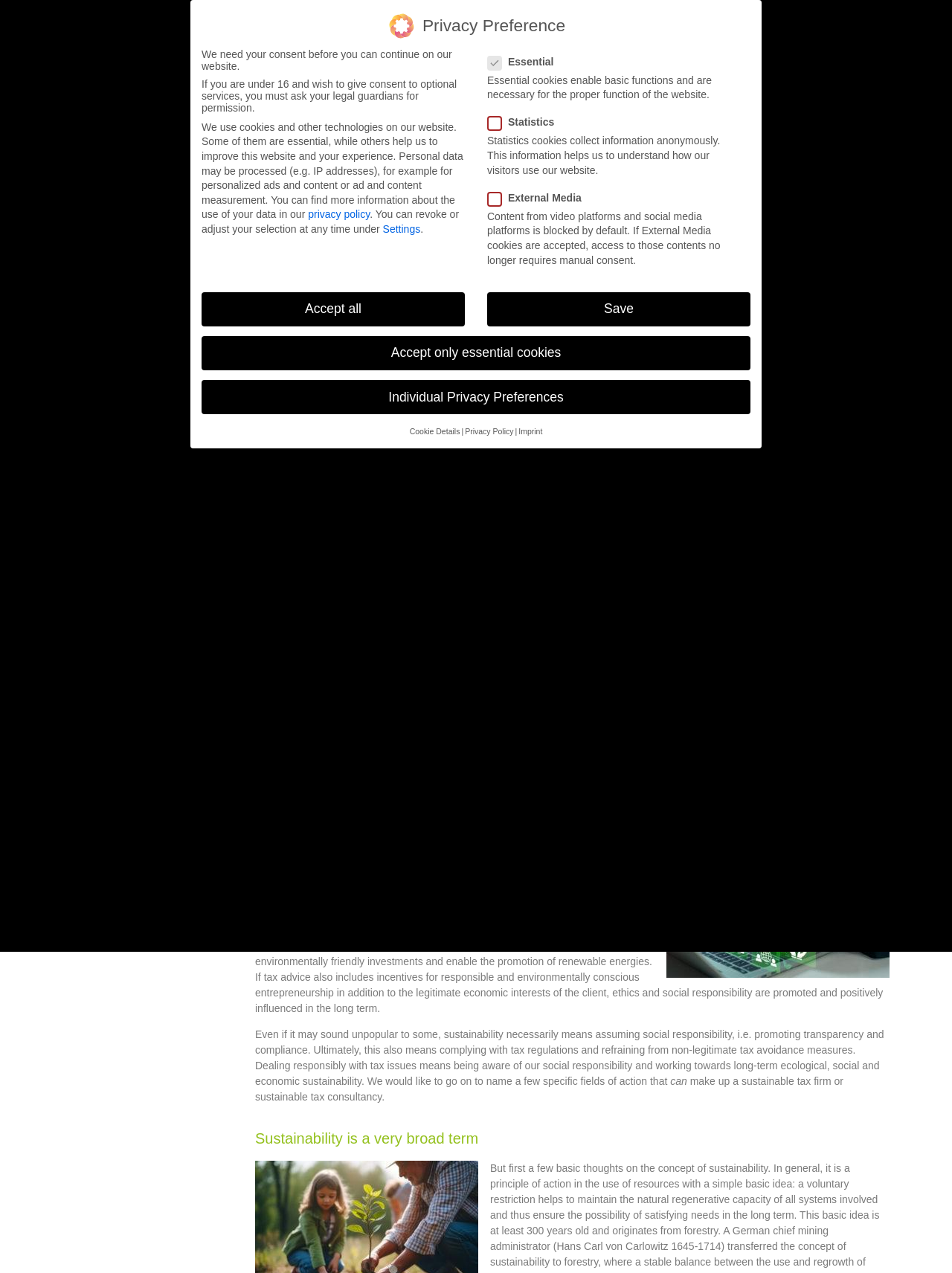Given the element description: "Tax structuring of company succession", predict the bounding box coordinates of this UI element. The coordinates must be four float numbers between 0 and 1, given as [left, top, right, bottom].

[0.062, 0.506, 0.252, 0.544]